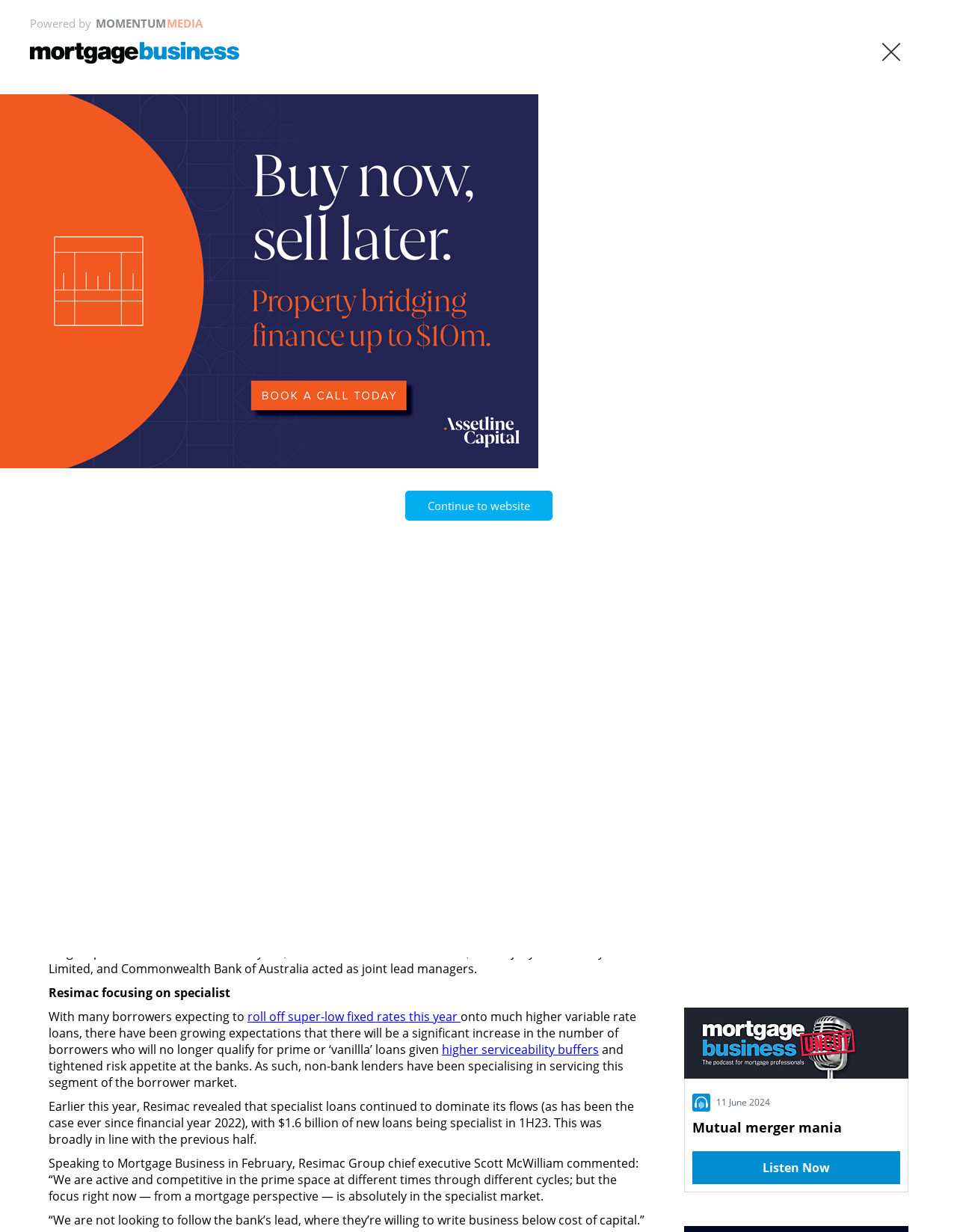Highlight the bounding box coordinates of the element that should be clicked to carry out the following instruction: "Click the 'Become a free member' button". The coordinates must be given as four float numbers ranging from 0 to 1, i.e., [left, top, right, bottom].

[0.777, 0.161, 0.949, 0.169]